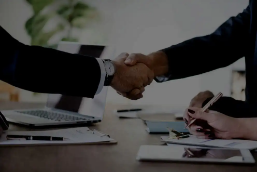Generate a complete and detailed caption for the image.

The image captures a moment of professional collaboration, showcasing two individuals engaged in a handshake, symbolizing agreement or partnership. The scene is set in a well-lit office environment featuring a desk with documents and writing materials. One individual, dressed in a formal suit, extends their hand for the handshake, while the other, also in professional attire, is seen holding a pen, likely preparing to finalize or discuss important agreements. A laptop and additional paperwork are visible in the background, indicating a business context, possibly related to legal matters or commercial negotiations. This image reflects themes of trust, cooperation, and the critical nature of business dealings in the realm of law and legal practices.